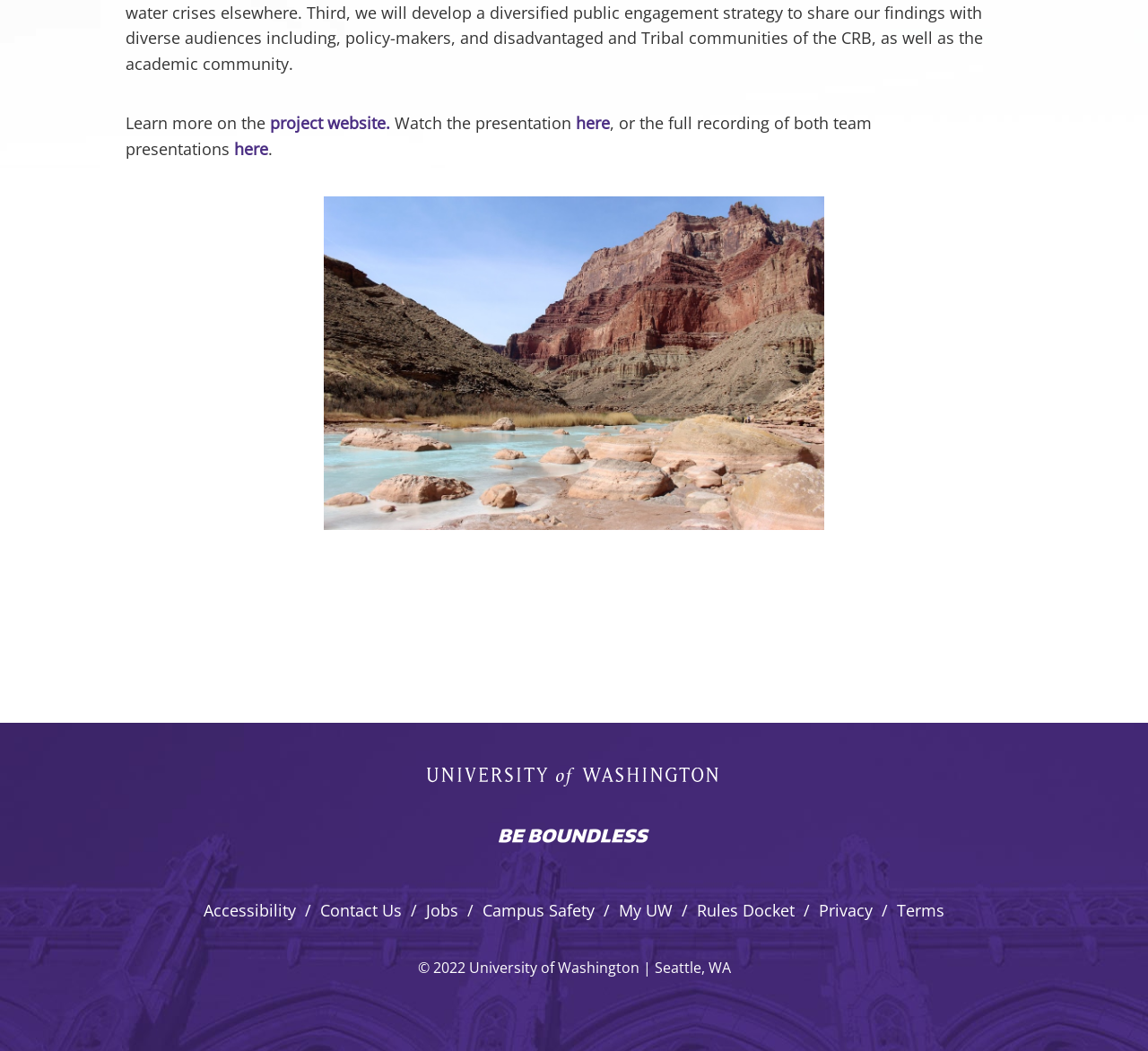Can you show the bounding box coordinates of the region to click on to complete the task described in the instruction: "Contact Us"?

[0.279, 0.855, 0.35, 0.876]